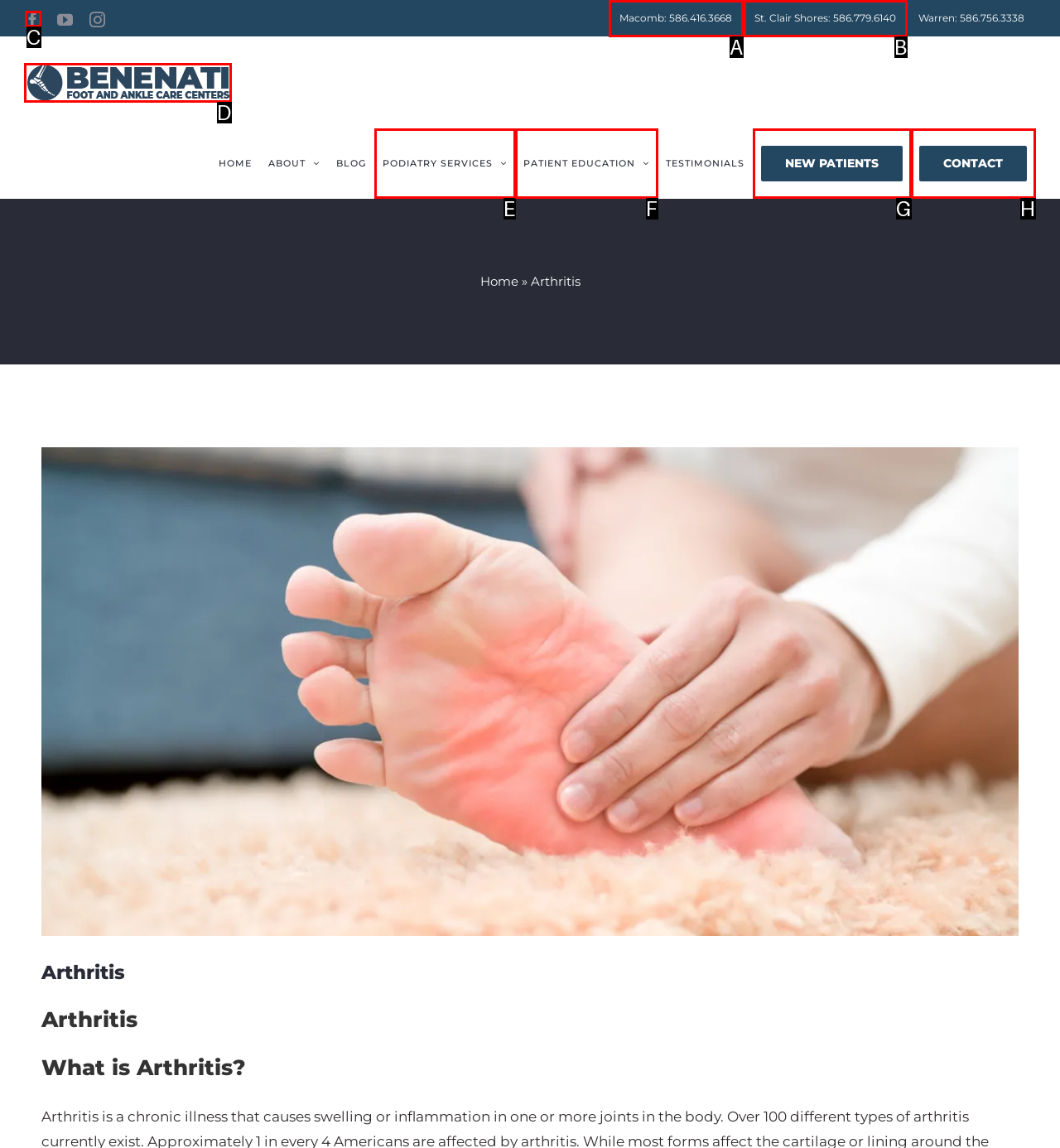Select the letter of the UI element you need to click to complete this task: View Benenati Foot and Ankle Care Centers Logo.

D